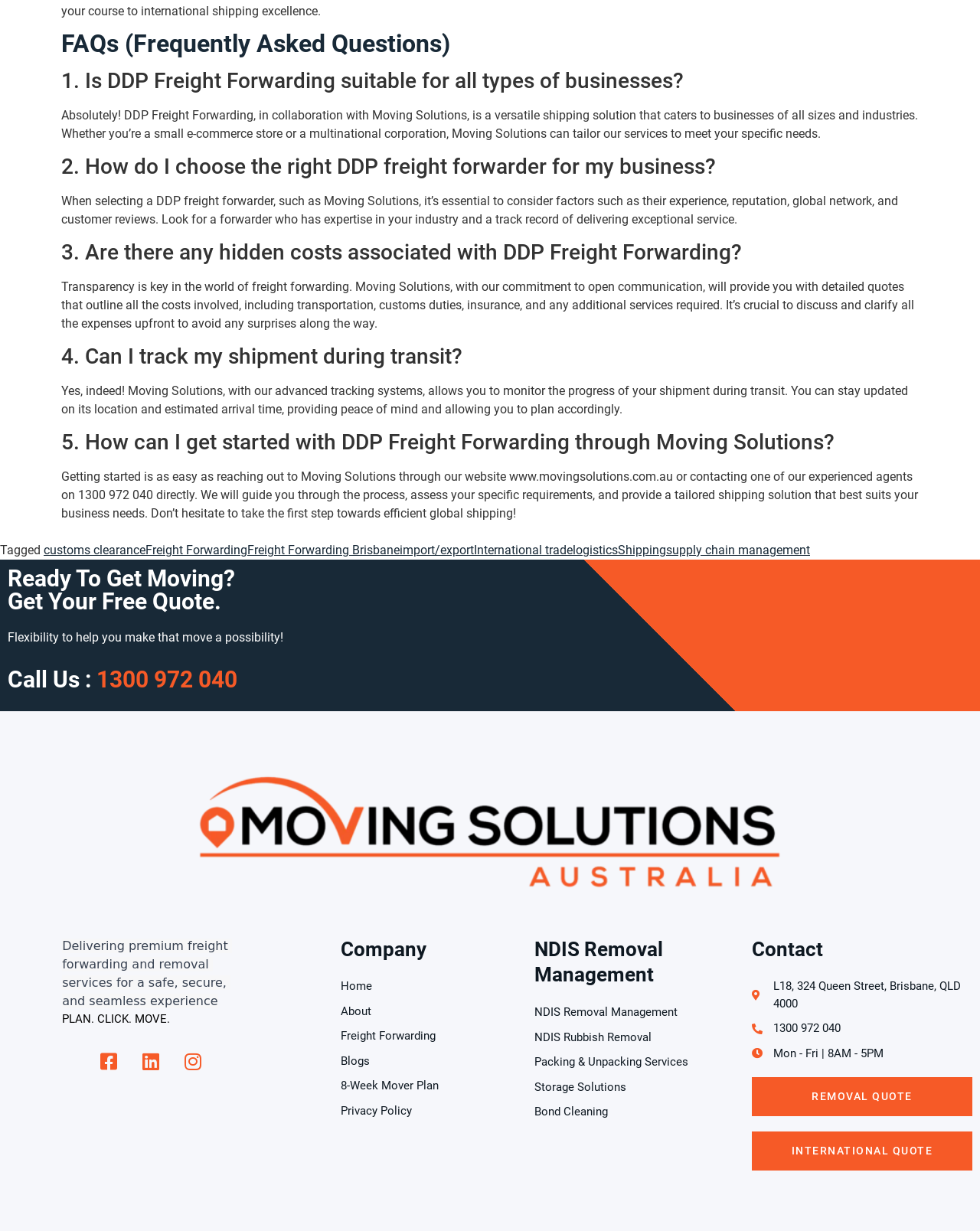How can I track my shipment during transit?
Please craft a detailed and exhaustive response to the question.

According to the webpage, Moving Solutions allows customers to track their shipments during transit. This information is provided in the answer to question 4, 'Can I track my shipment during transit?'.